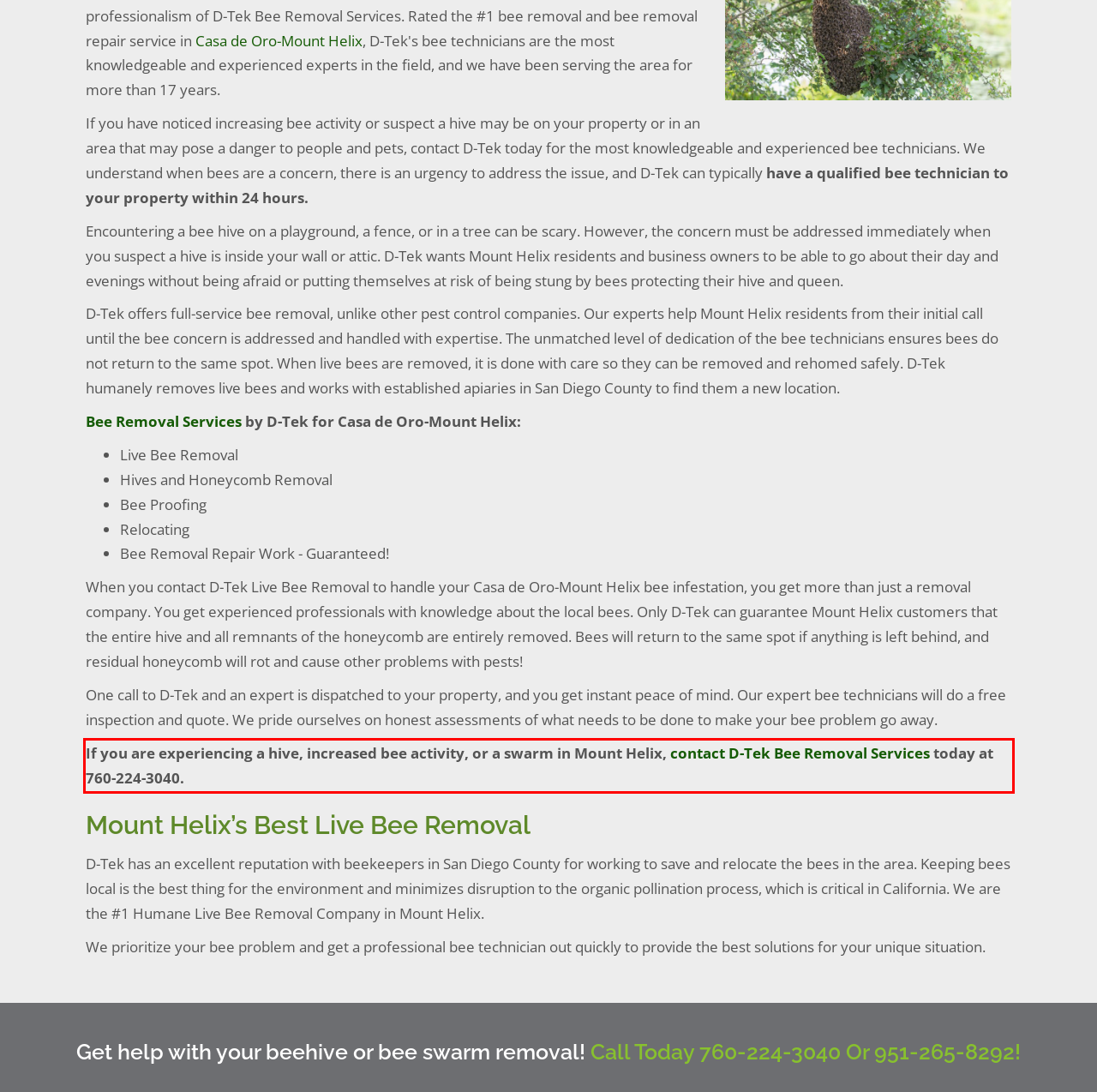Please identify the text within the red rectangular bounding box in the provided webpage screenshot.

If you are experiencing a hive, increased bee activity, or a swarm in Mount Helix, contact D-Tek Bee Removal Services today at 760-224-3040.